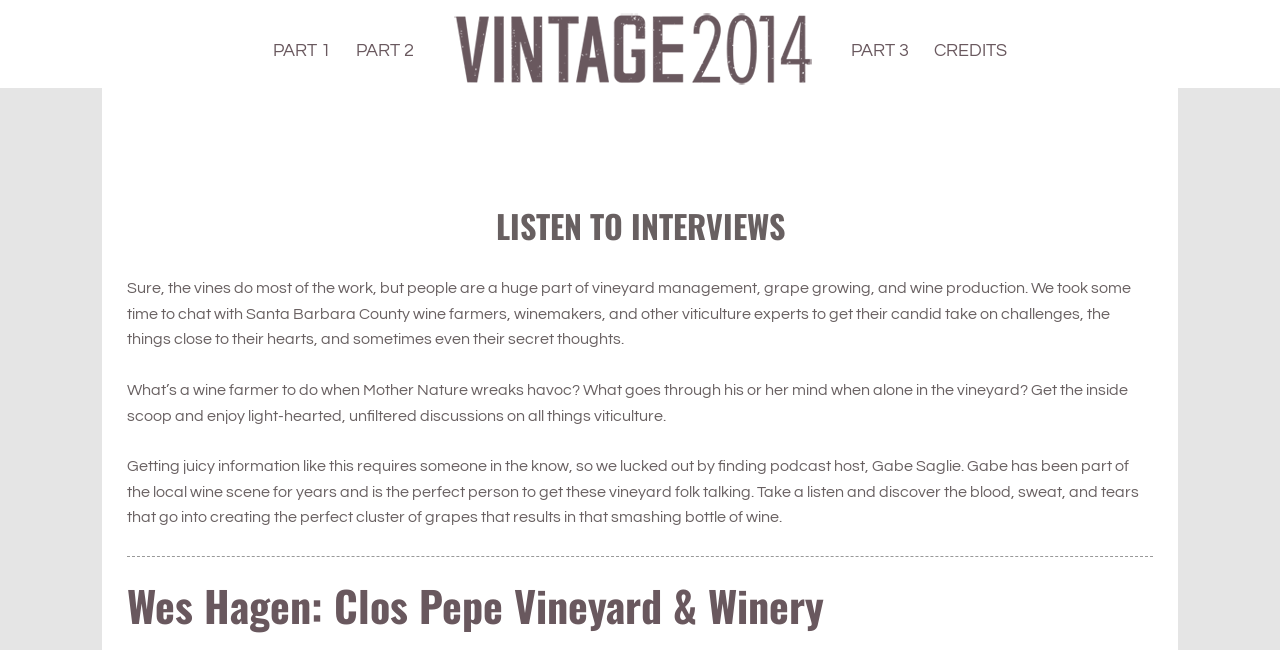What is the title of the podcast series?
Analyze the image and provide a thorough answer to the question.

The title of the podcast series can be found at the top of the webpage, which is 'Viticulture Interviews | The Dirt Dont Lie Podcast'.